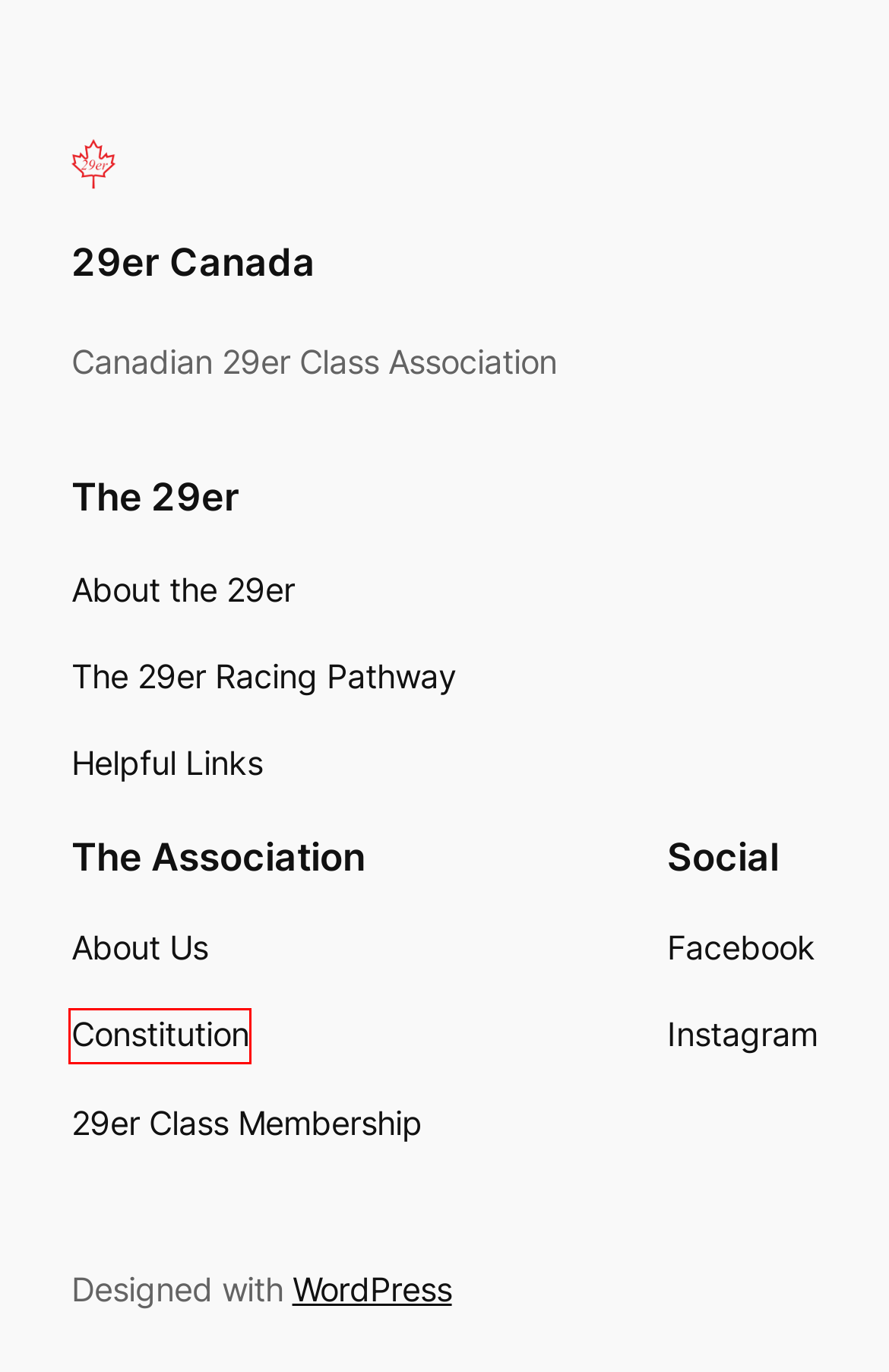You have a screenshot showing a webpage with a red bounding box around a UI element. Choose the webpage description that best matches the new page after clicking the highlighted element. Here are the options:
A. The 29er Racing Pathway – 29er Canada
B. Constitution – 29er Canada
C. Blog Tool, Publishing Platform, and CMS – WordPress.org
D. 29er Canada – Canadian 29er Class Association
E. Helpful Links – 29er Canada
F. The Canadian 29er Class Association – 29er Canada
G. About the 29er – 29er Canada
H. 29er Class Membership – 29er Canada

B